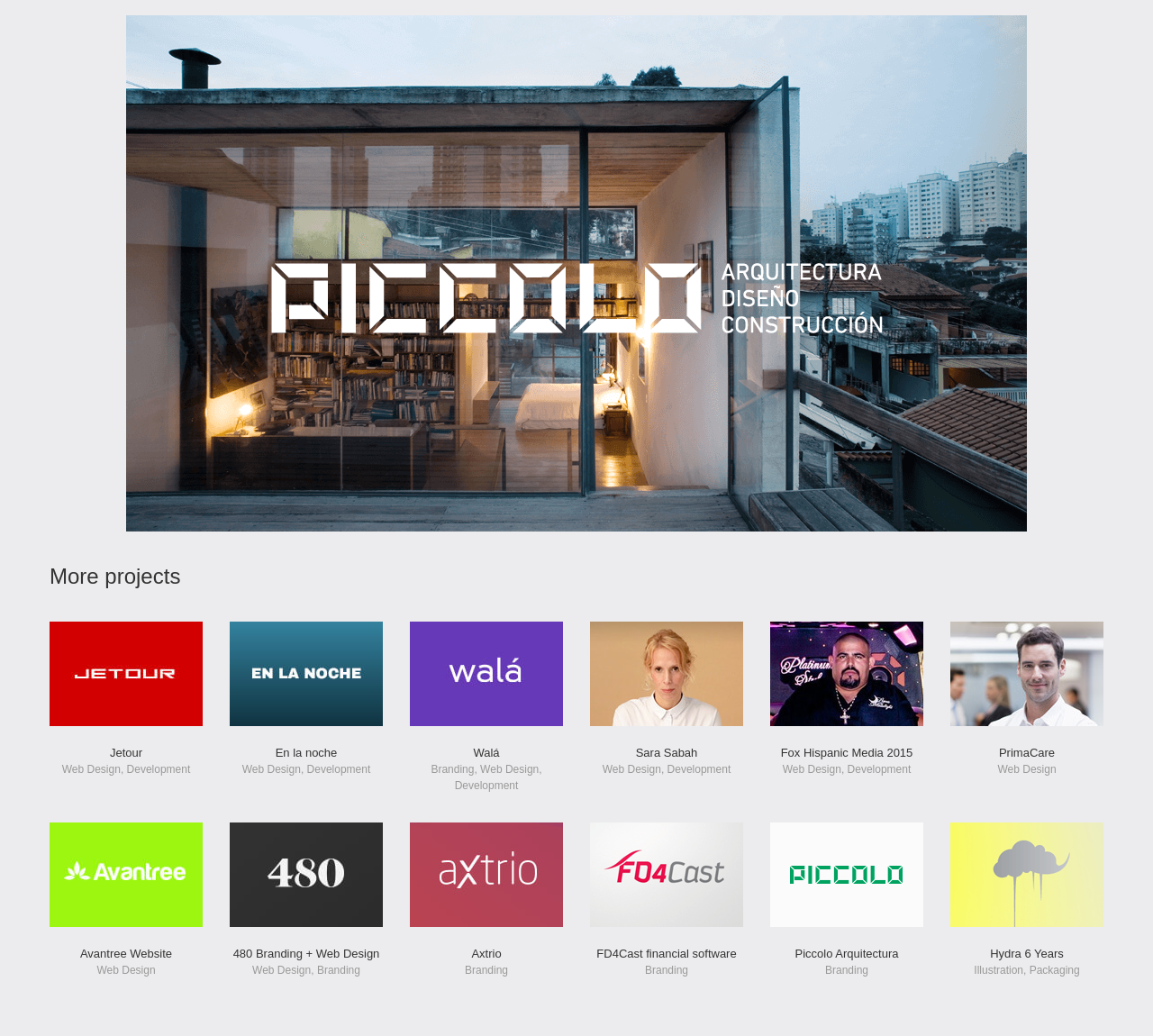Please specify the bounding box coordinates of the region to click in order to perform the following instruction: "Visit Avantree Website".

[0.043, 0.913, 0.176, 0.944]